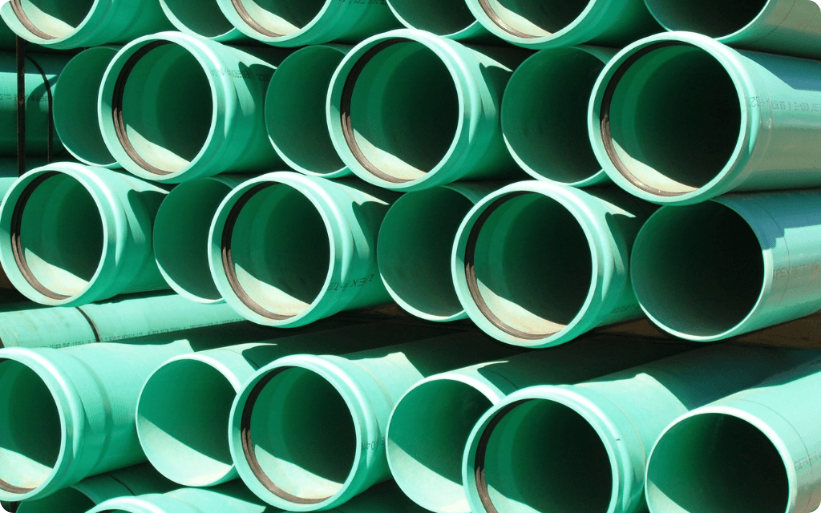What is the focus of the FURIOUS project?
Using the details from the image, give an elaborate explanation to answer the question.

According to the caption, the FURIOUS project aims to develop eco-friendly, furan-based polymers to replace traditional plastics, which are fossil-fuel based products, in industrial applications.